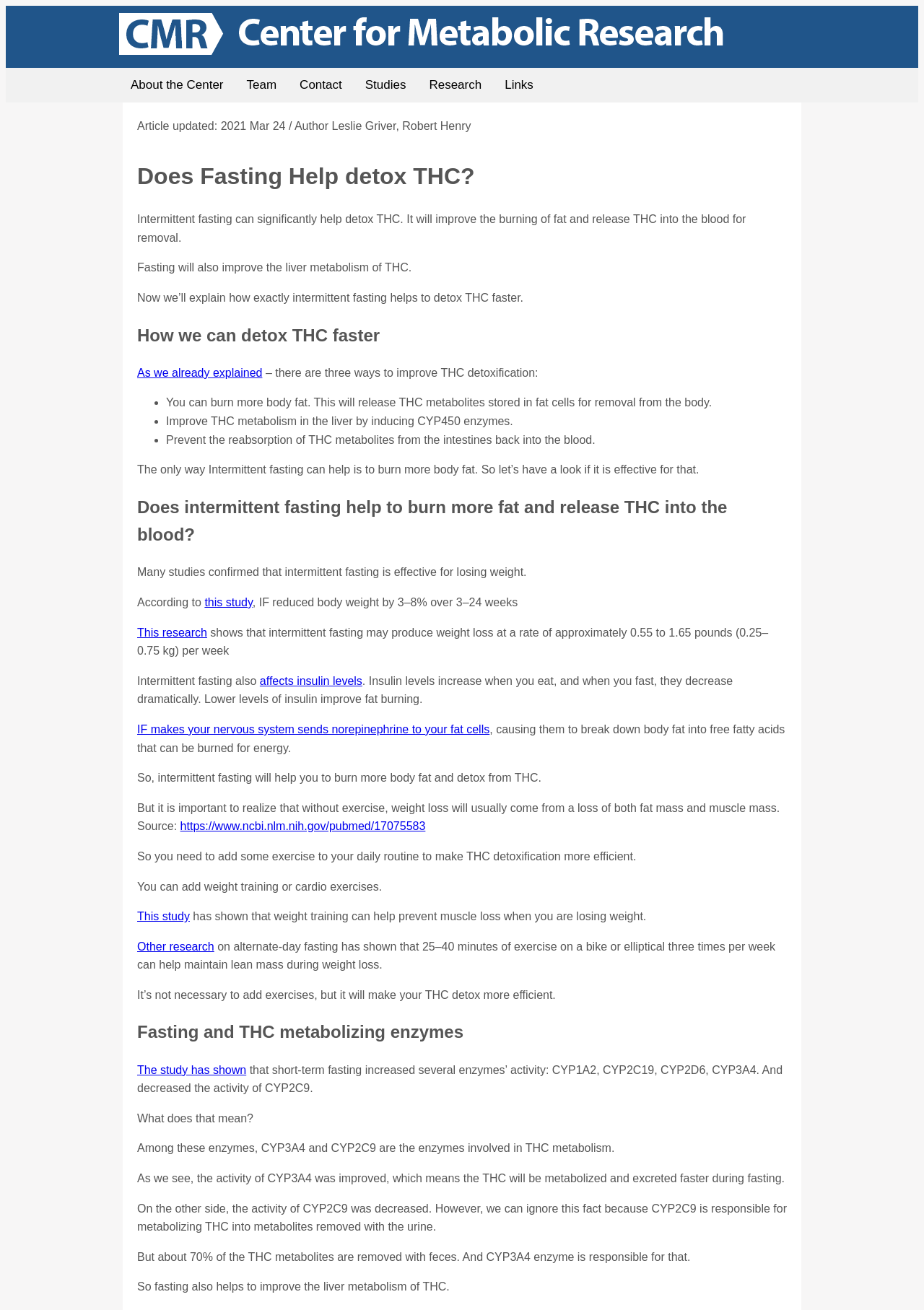Locate the bounding box coordinates of the element's region that should be clicked to carry out the following instruction: "Check the study about intermittent fasting". The coordinates need to be four float numbers between 0 and 1, i.e., [left, top, right, bottom].

[0.221, 0.455, 0.273, 0.464]